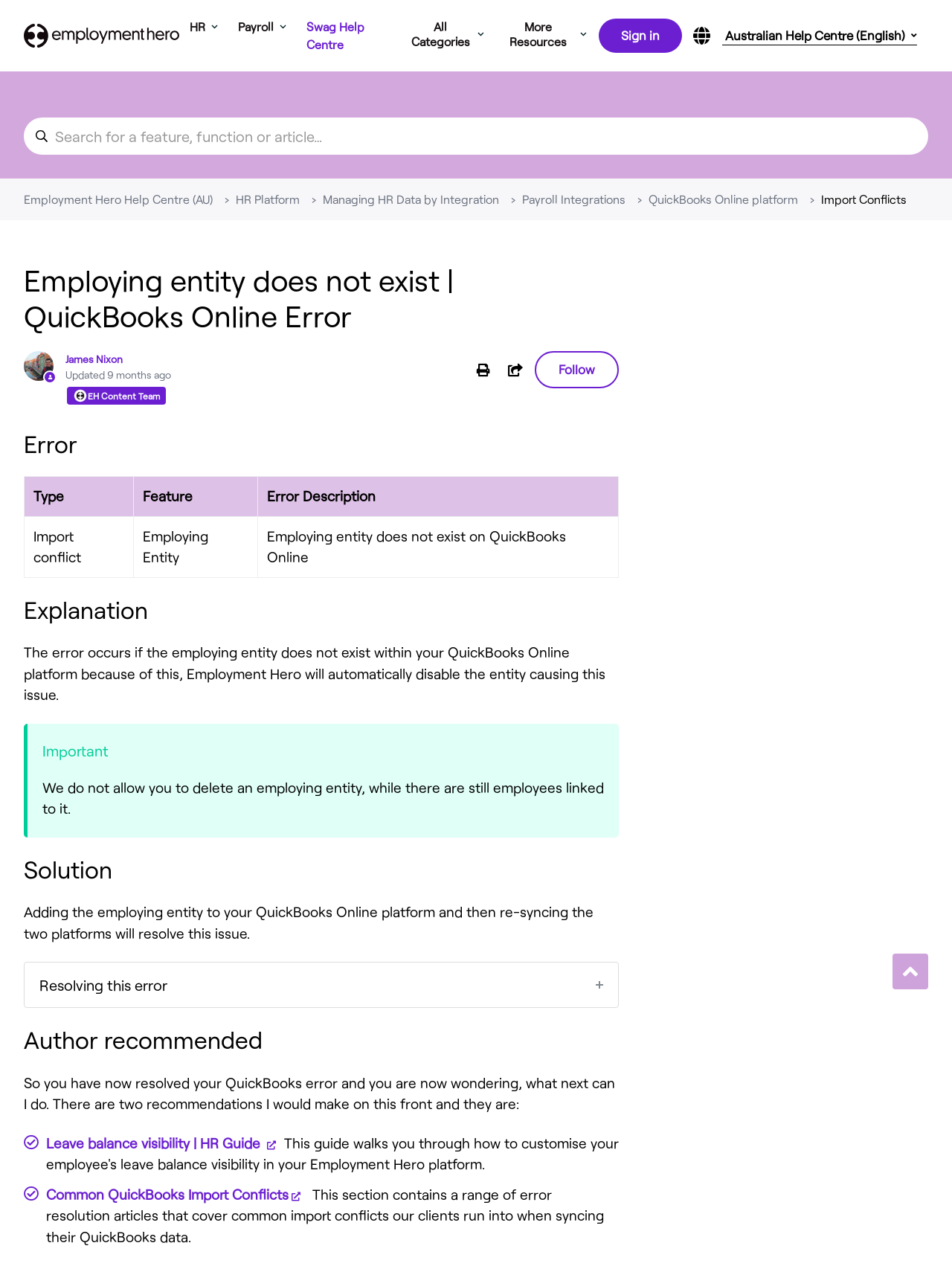Given the content of the image, can you provide a detailed answer to the question?
Who is the author of this article?

I found the author's name by looking at the article's metadata, which includes the author's name, 'James Nixon', and the date the article was updated.